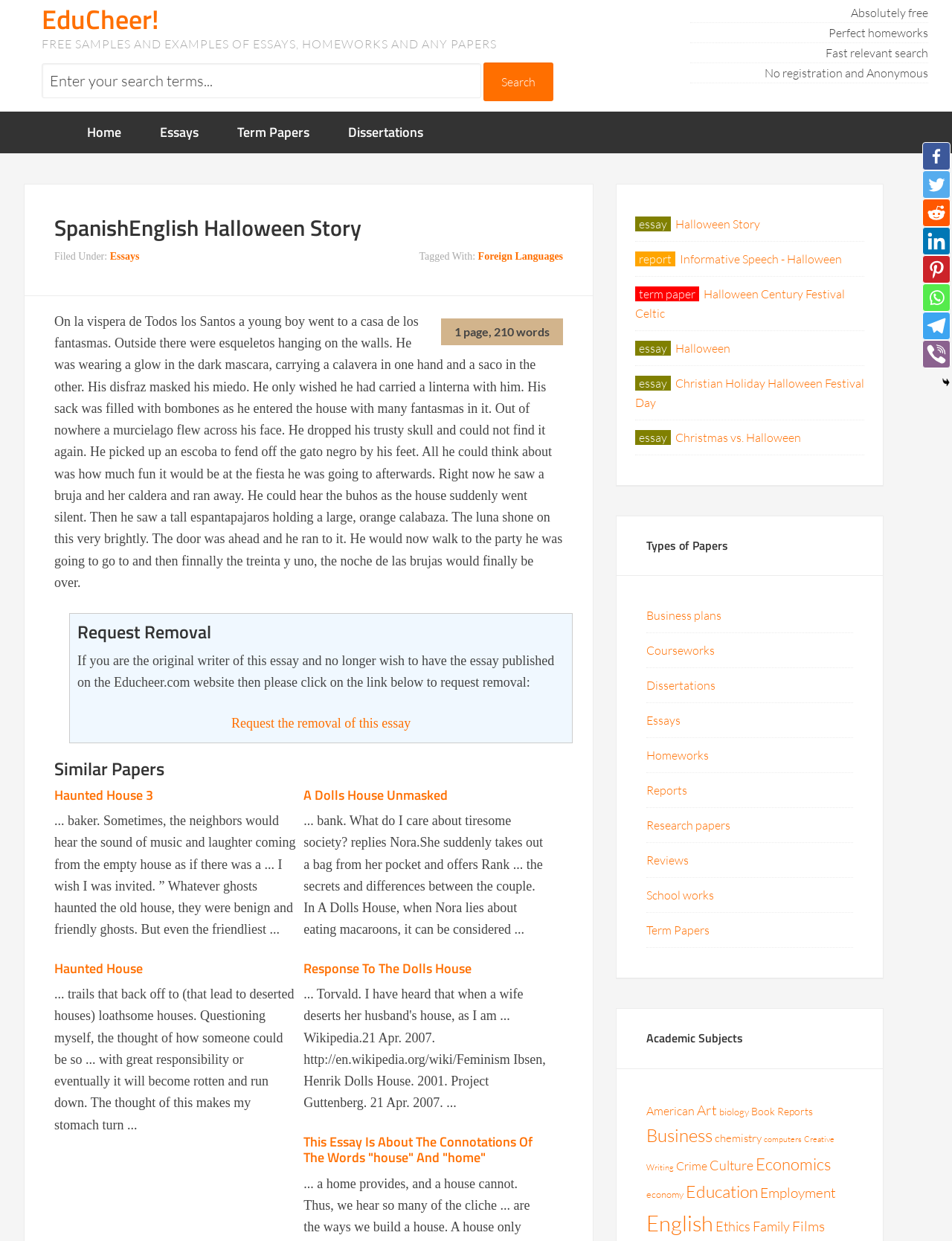What type of papers are available on this website?
Based on the screenshot, answer the question with a single word or phrase.

Essays, Term Papers, Dissertations, etc.